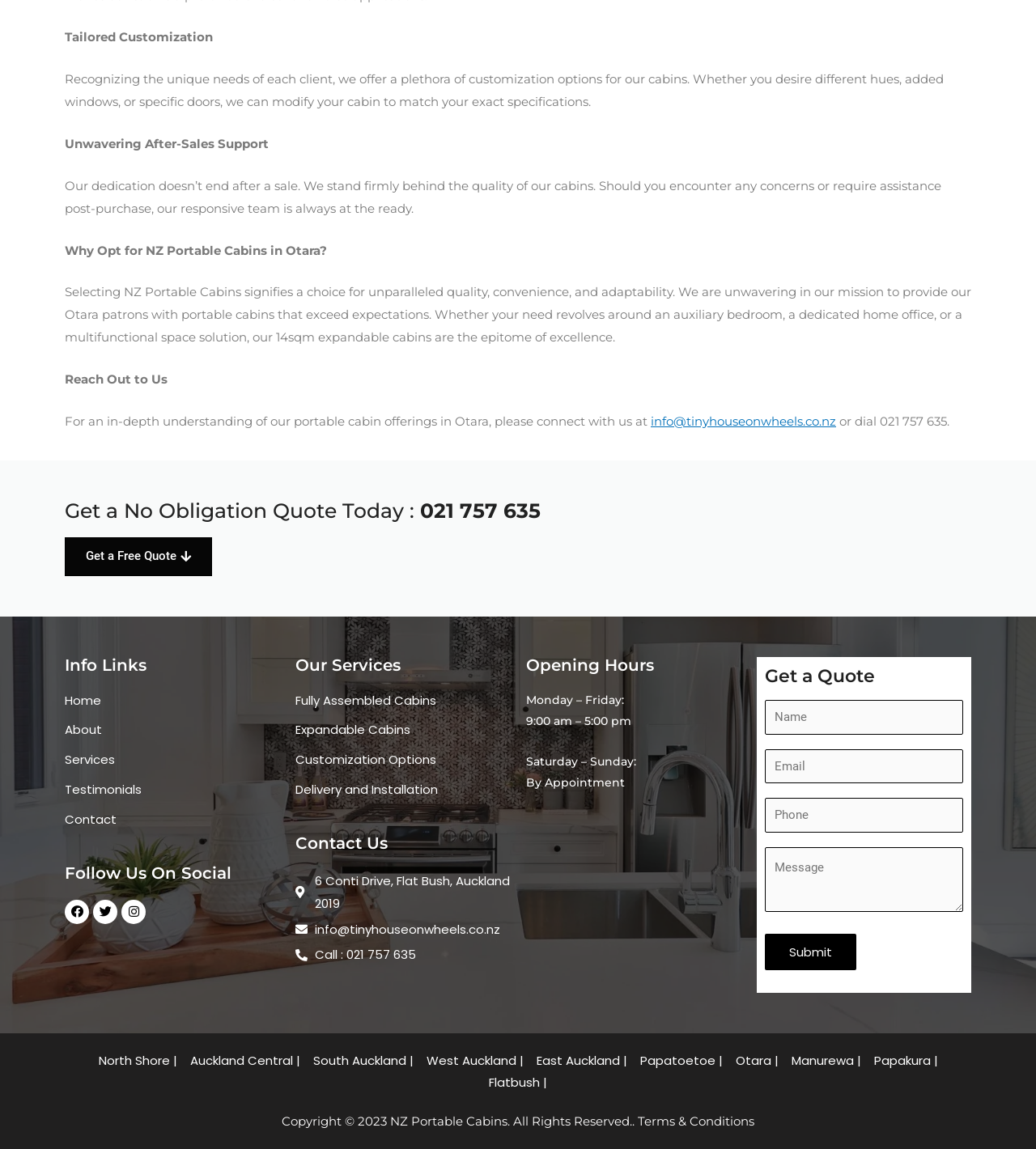Provide the bounding box coordinates of the HTML element described as: "Auckland Central |". The bounding box coordinates should be four float numbers between 0 and 1, i.e., [left, top, right, bottom].

[0.183, 0.913, 0.289, 0.933]